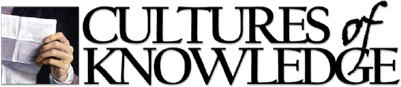What time period is the associated content discussing?
Could you give a comprehensive explanation in response to this question?

The context of the associated content is focused on networks of communication and scholarship, and it specifically explores this topic during the time period of 1550 to 1750, which is a significant era for intellectual discourse.